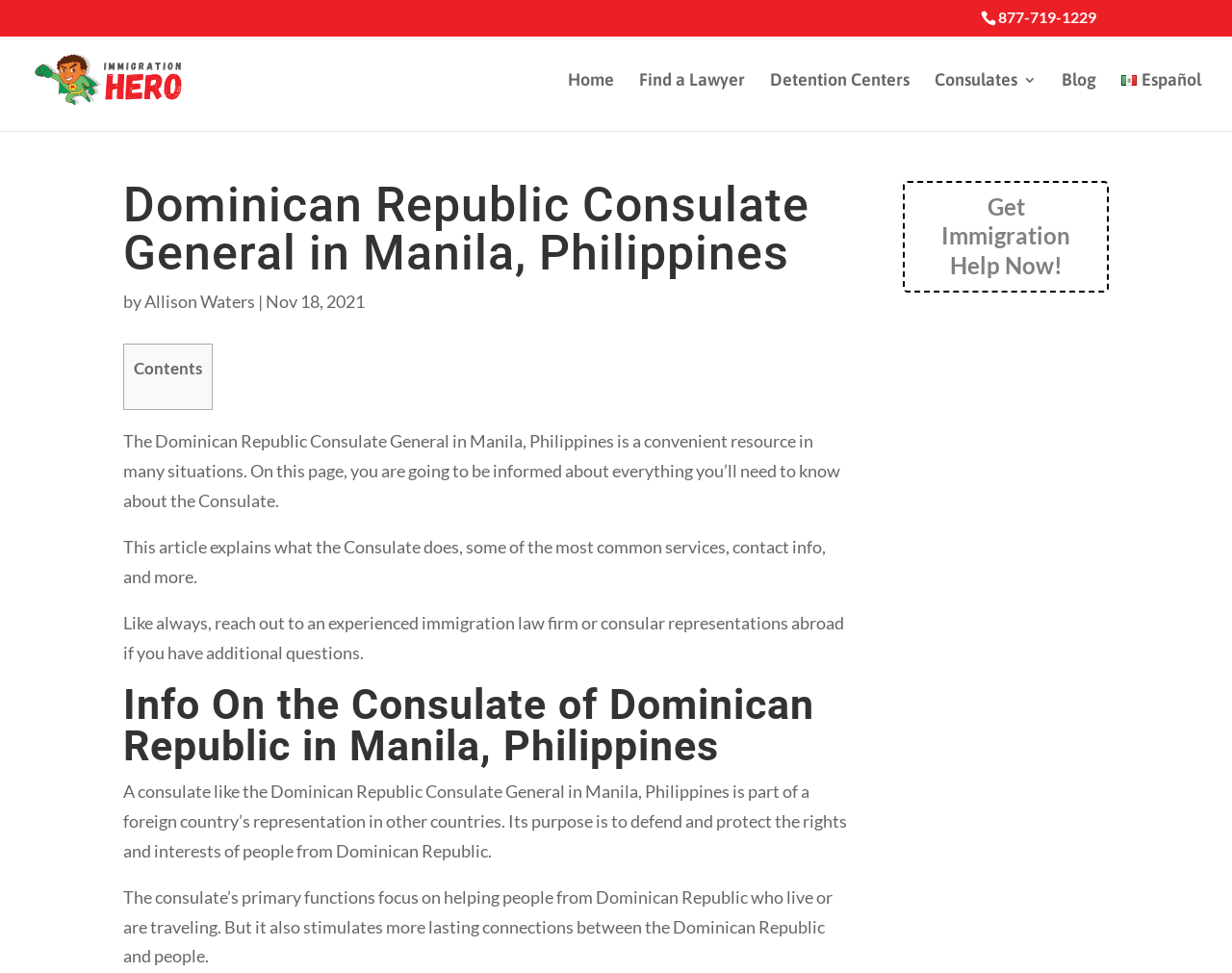Determine the bounding box coordinates for the clickable element required to fulfill the instruction: "Visit the Video Library". Provide the coordinates as four float numbers between 0 and 1, i.e., [left, top, right, bottom].

None